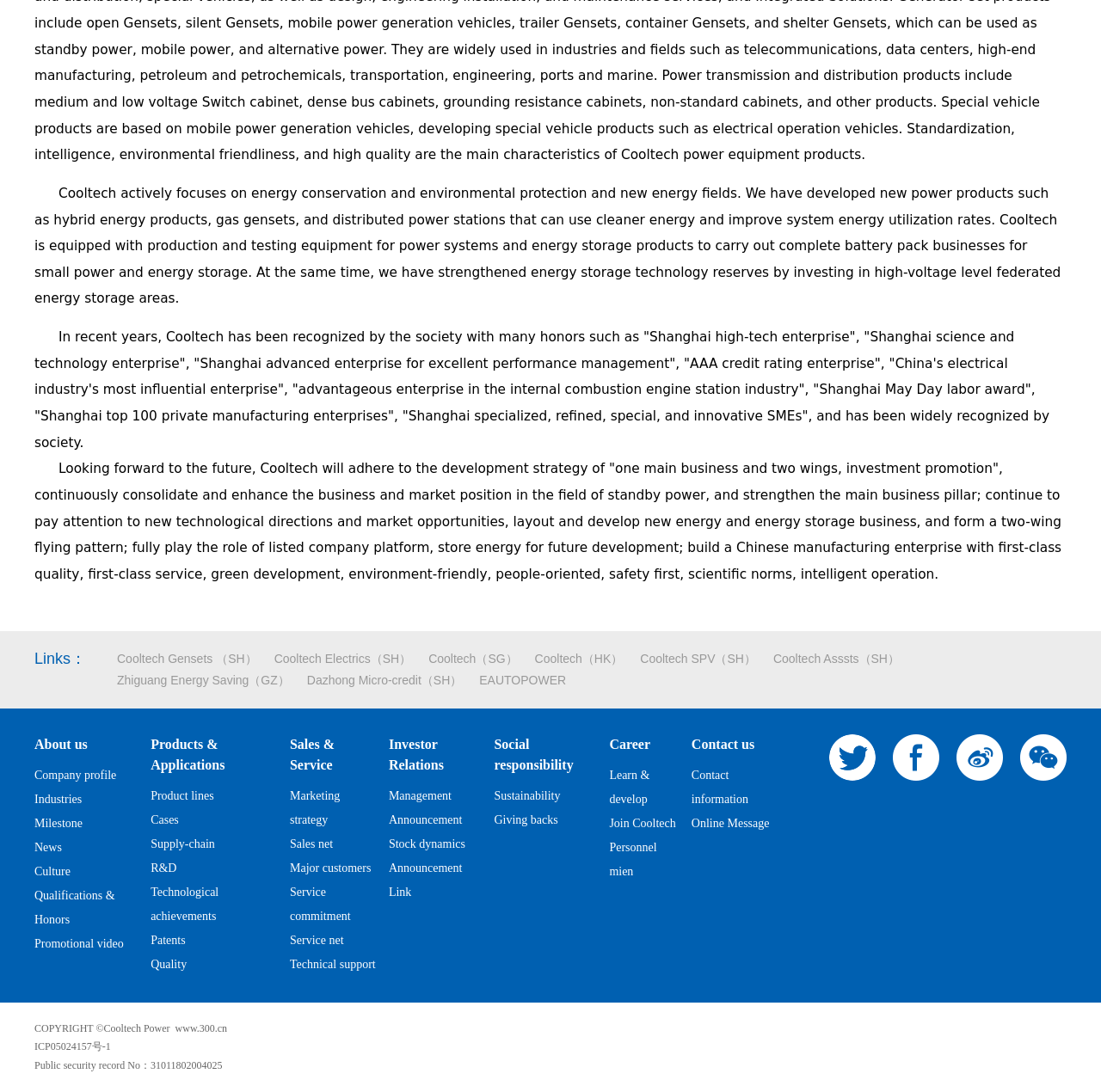Pinpoint the bounding box coordinates of the area that must be clicked to complete this instruction: "View Company profile".

[0.031, 0.699, 0.137, 0.721]